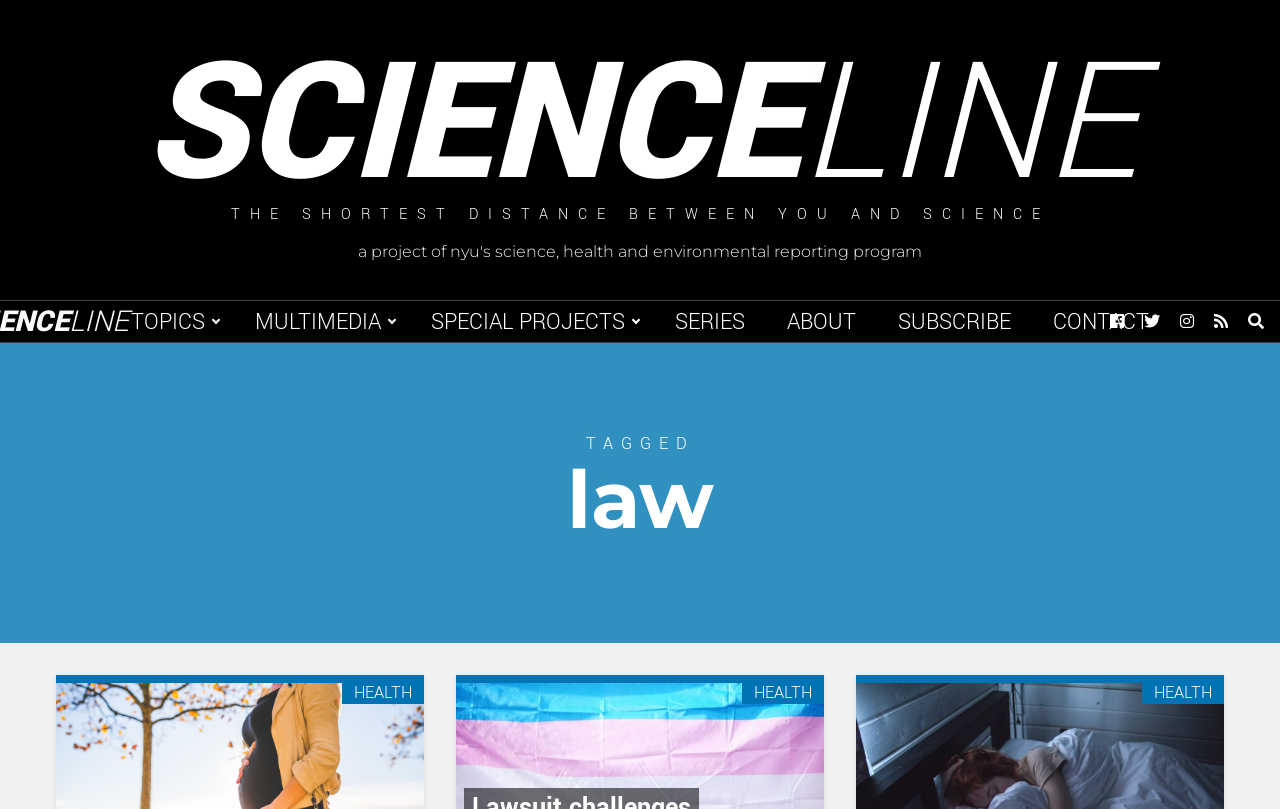Find the bounding box coordinates of the clickable element required to execute the following instruction: "Click the 'Home' link". Provide the coordinates as four float numbers between 0 and 1, i.e., [left, top, right, bottom].

None